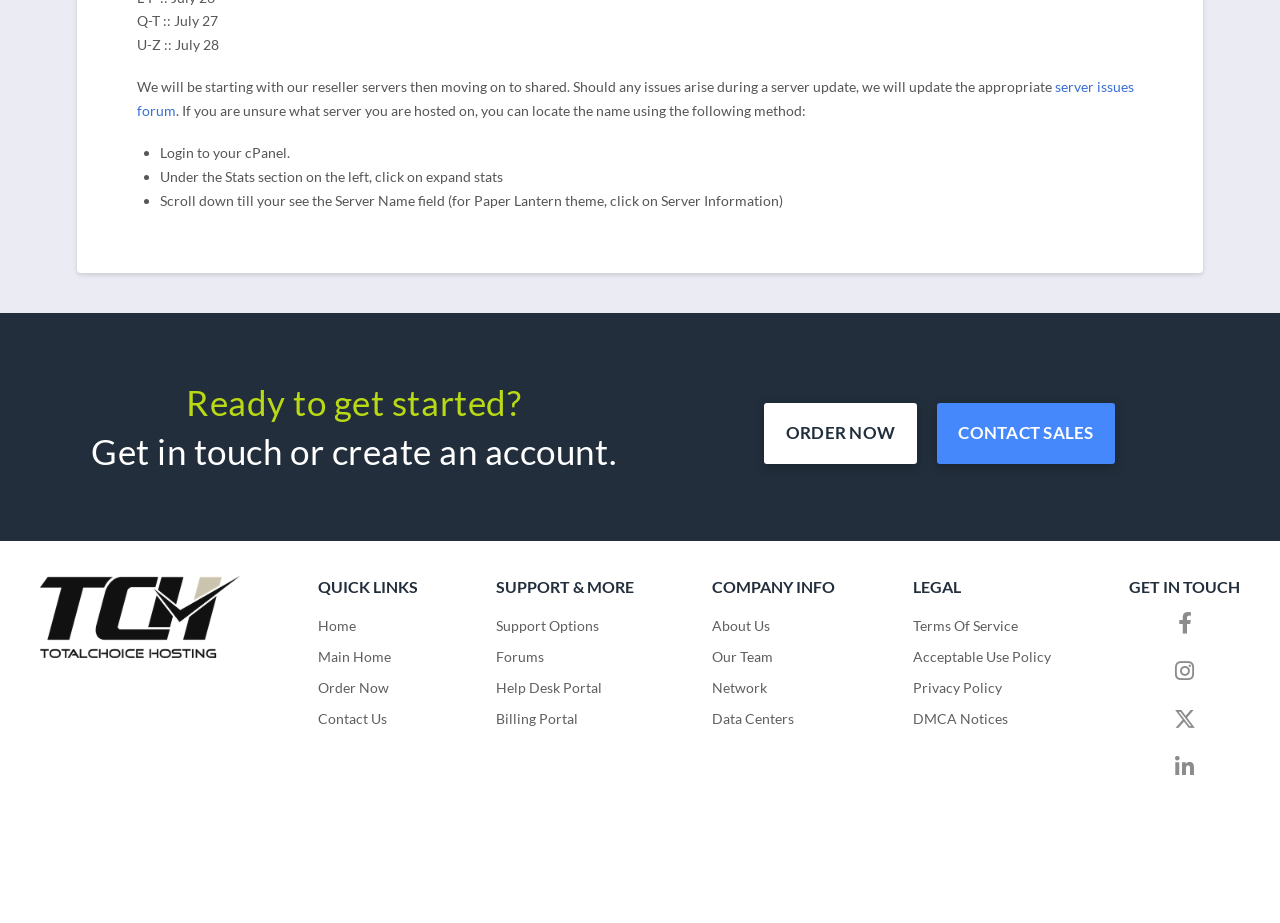Please locate the bounding box coordinates of the element that needs to be clicked to achieve the following instruction: "Visit the forums". The coordinates should be four float numbers between 0 and 1, i.e., [left, top, right, bottom].

[0.388, 0.7, 0.425, 0.723]